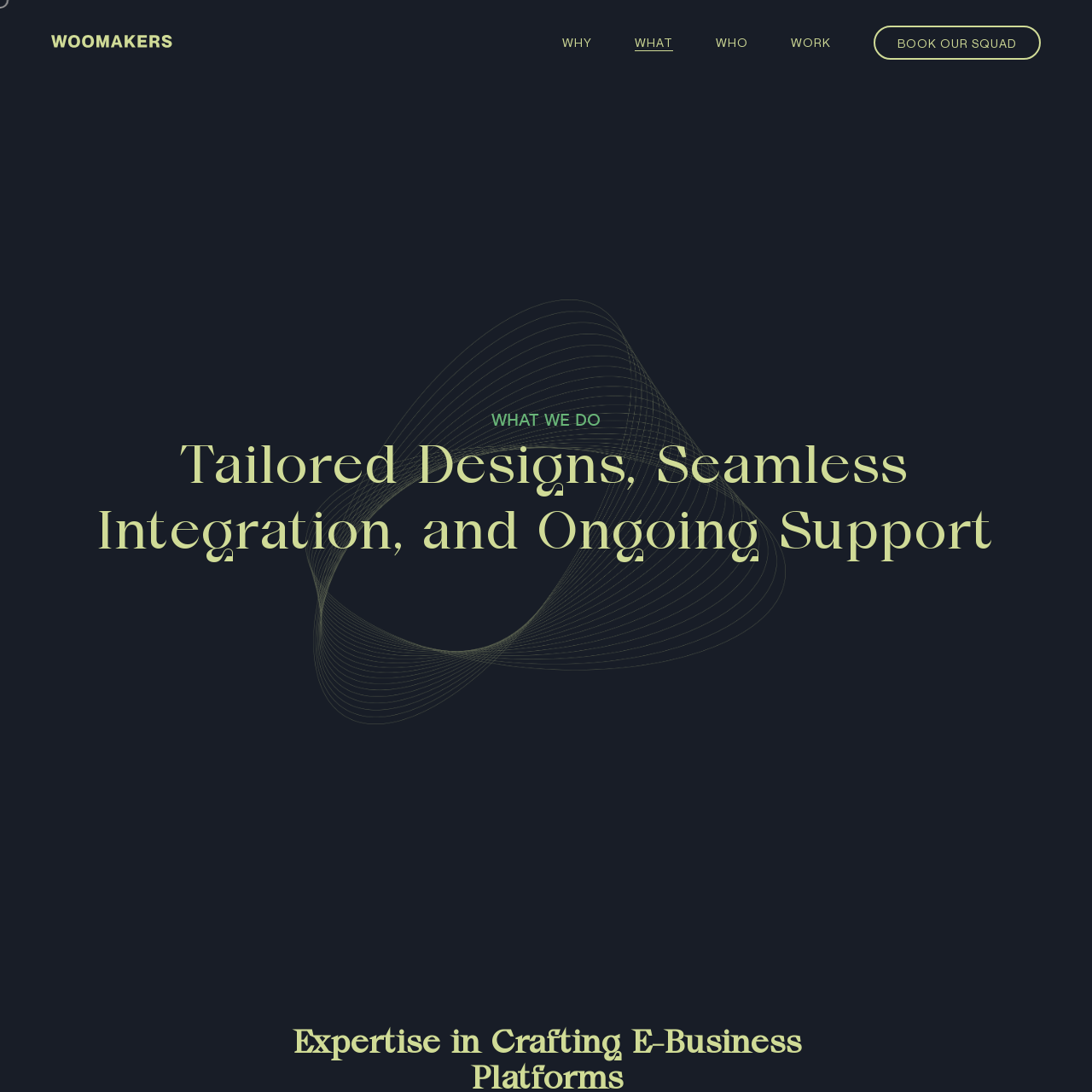Give the bounding box coordinates for the element described by: "Why".

[0.515, 0.031, 0.542, 0.047]